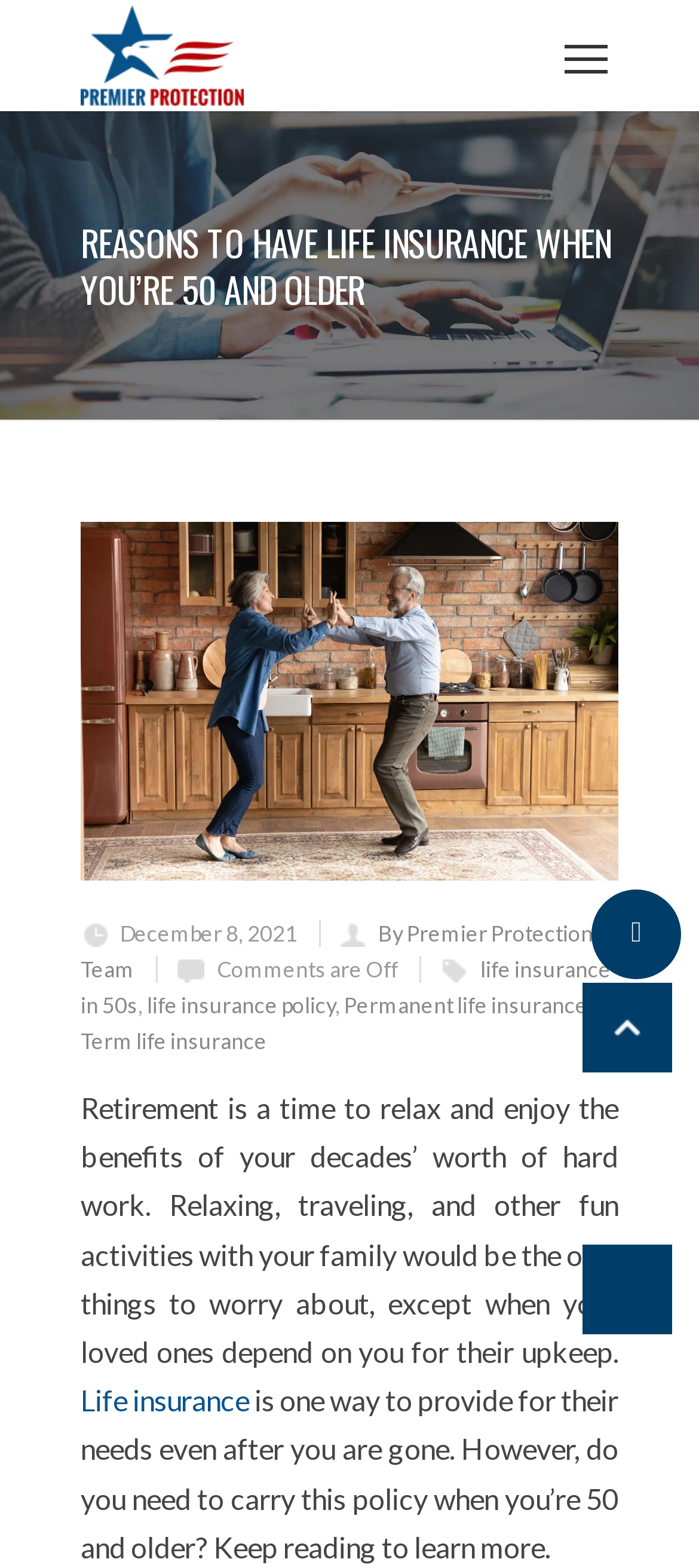What are the two types of life insurance mentioned?
Using the information from the image, give a concise answer in one word or a short phrase.

Term and Permanent